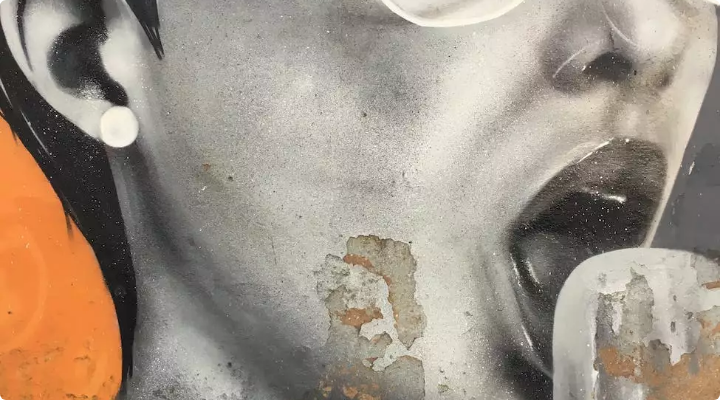Use a single word or phrase to respond to the question:
Is the mural a form of urban street art?

Yes